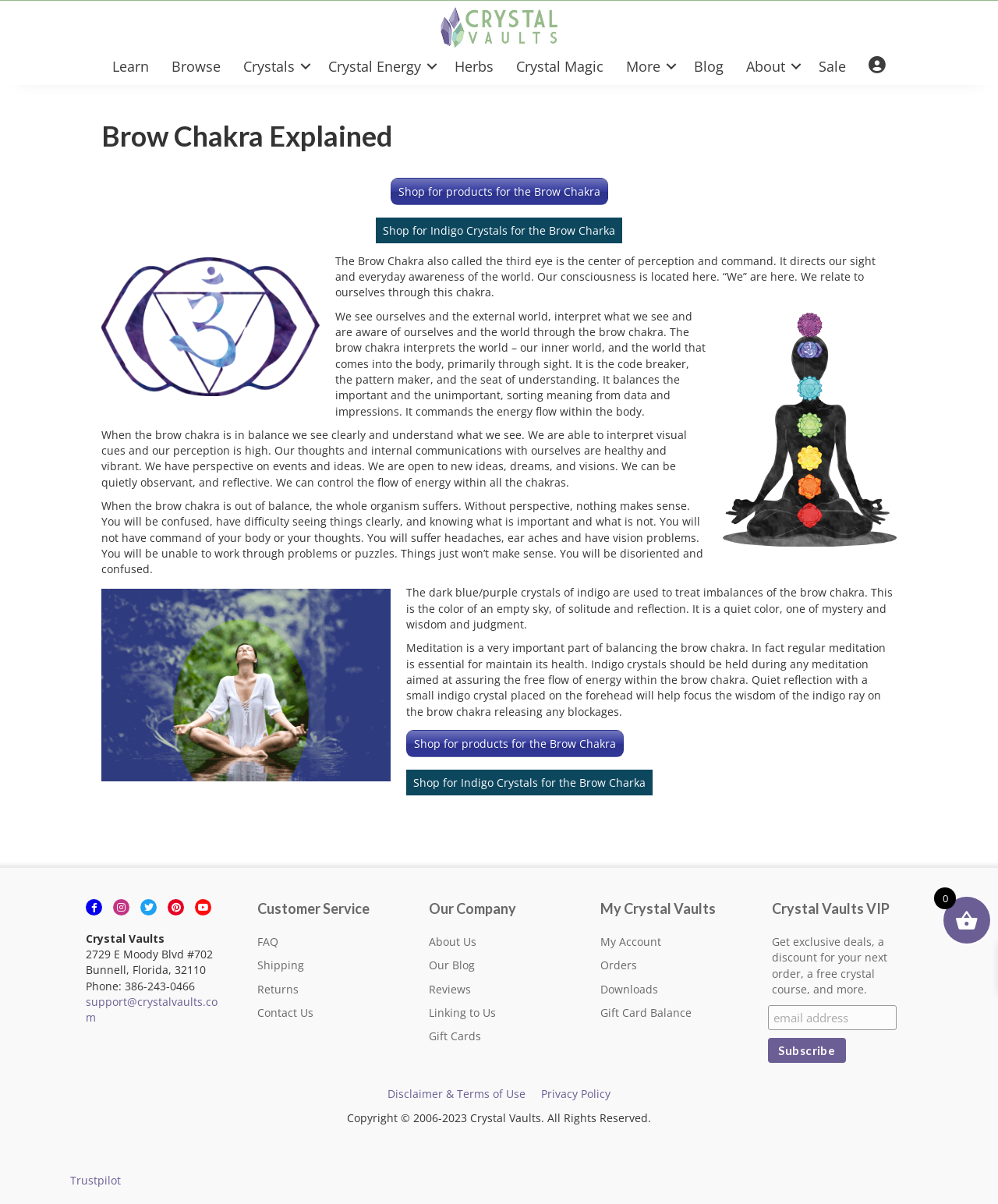Locate the bounding box coordinates of the item that should be clicked to fulfill the instruction: "Enter email address in the subscription box".

[0.77, 0.835, 0.899, 0.856]